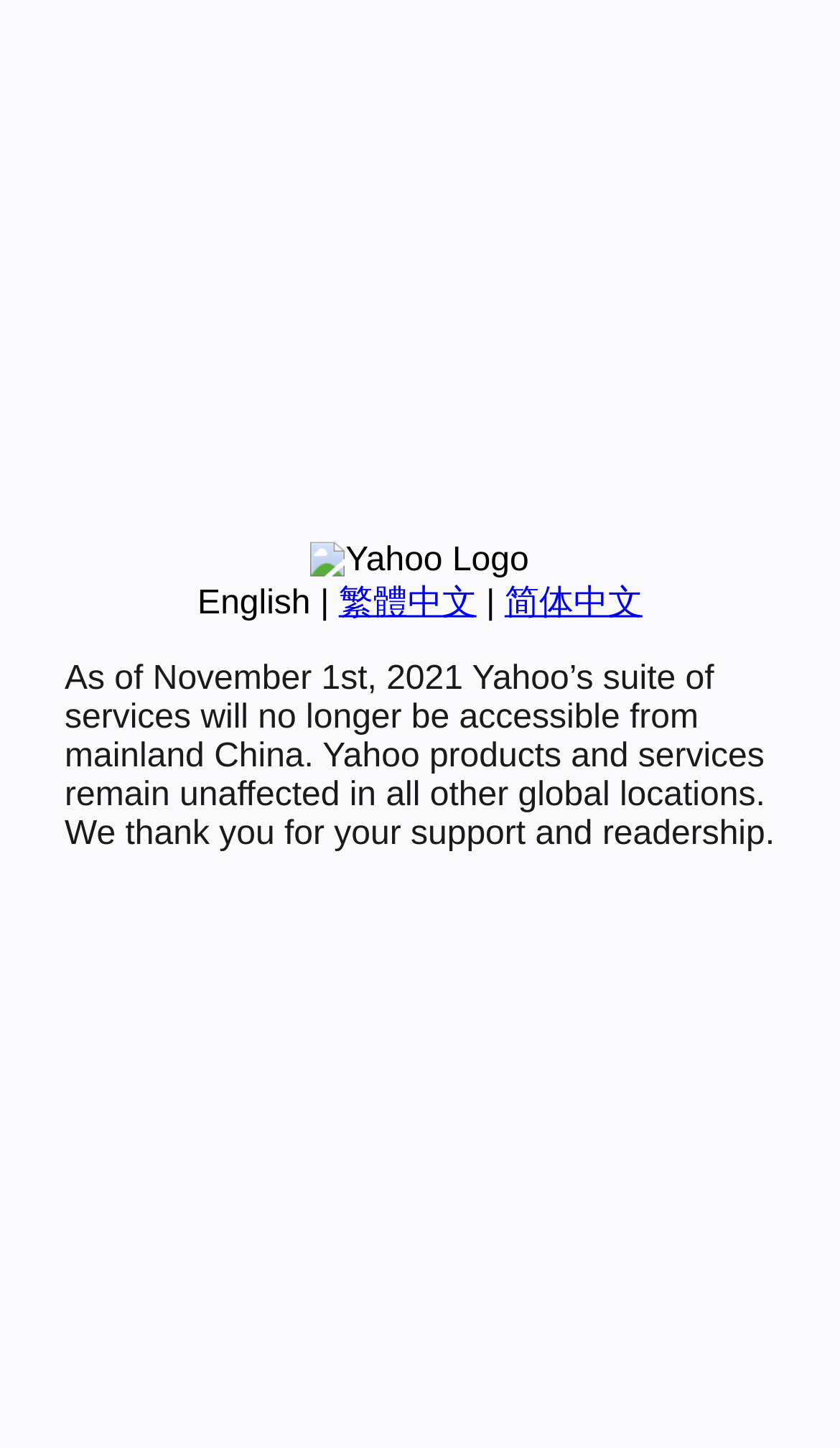Given the following UI element description: "繁體中文", find the bounding box coordinates in the webpage screenshot.

[0.403, 0.404, 0.567, 0.429]